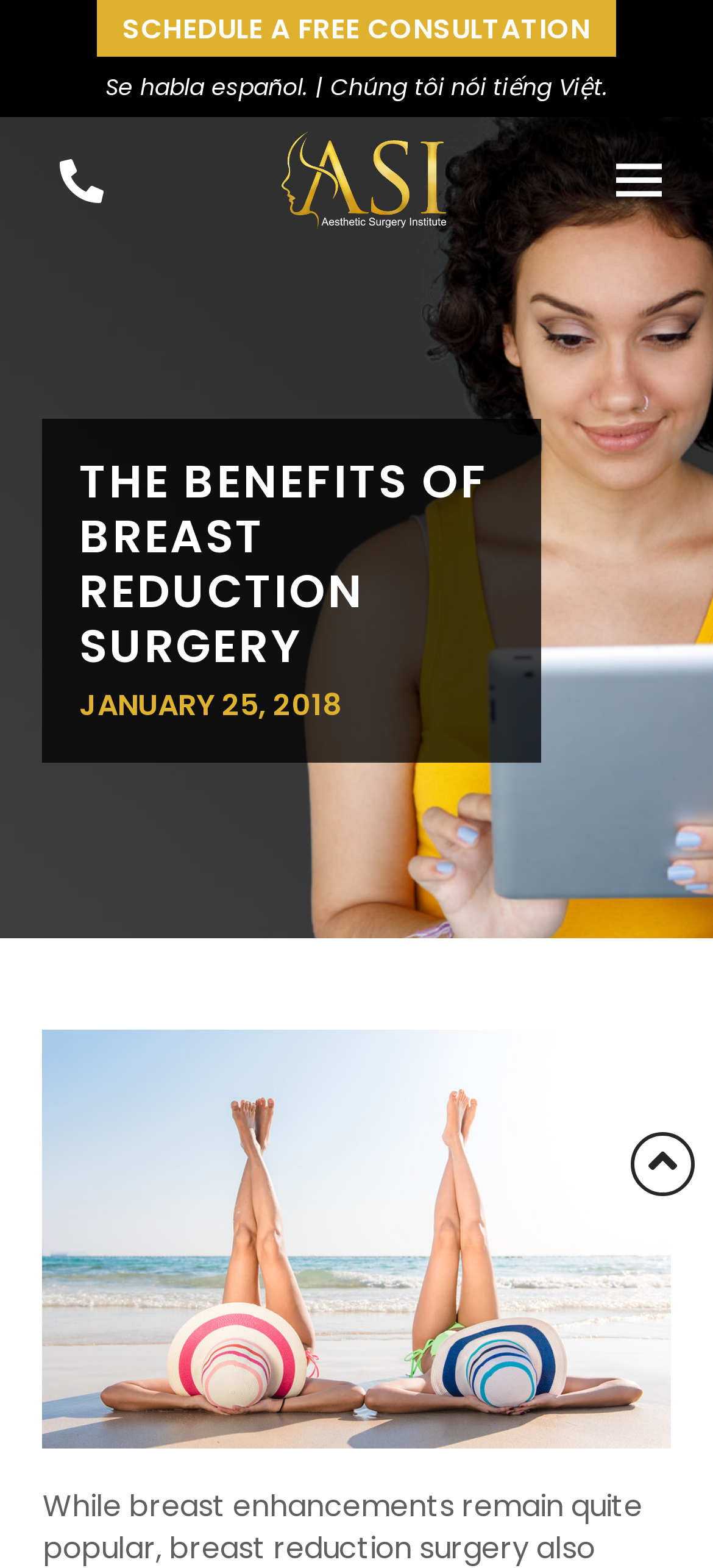What is the purpose of the 'SCHEDULE A FREE CONSULTATION' link?
Please answer the question as detailed as possible based on the image.

The link 'SCHEDULE A FREE CONSULTATION' is prominently displayed on the webpage, suggesting that it is a call-to-action for users to schedule a consultation, likely related to breast reduction surgery.